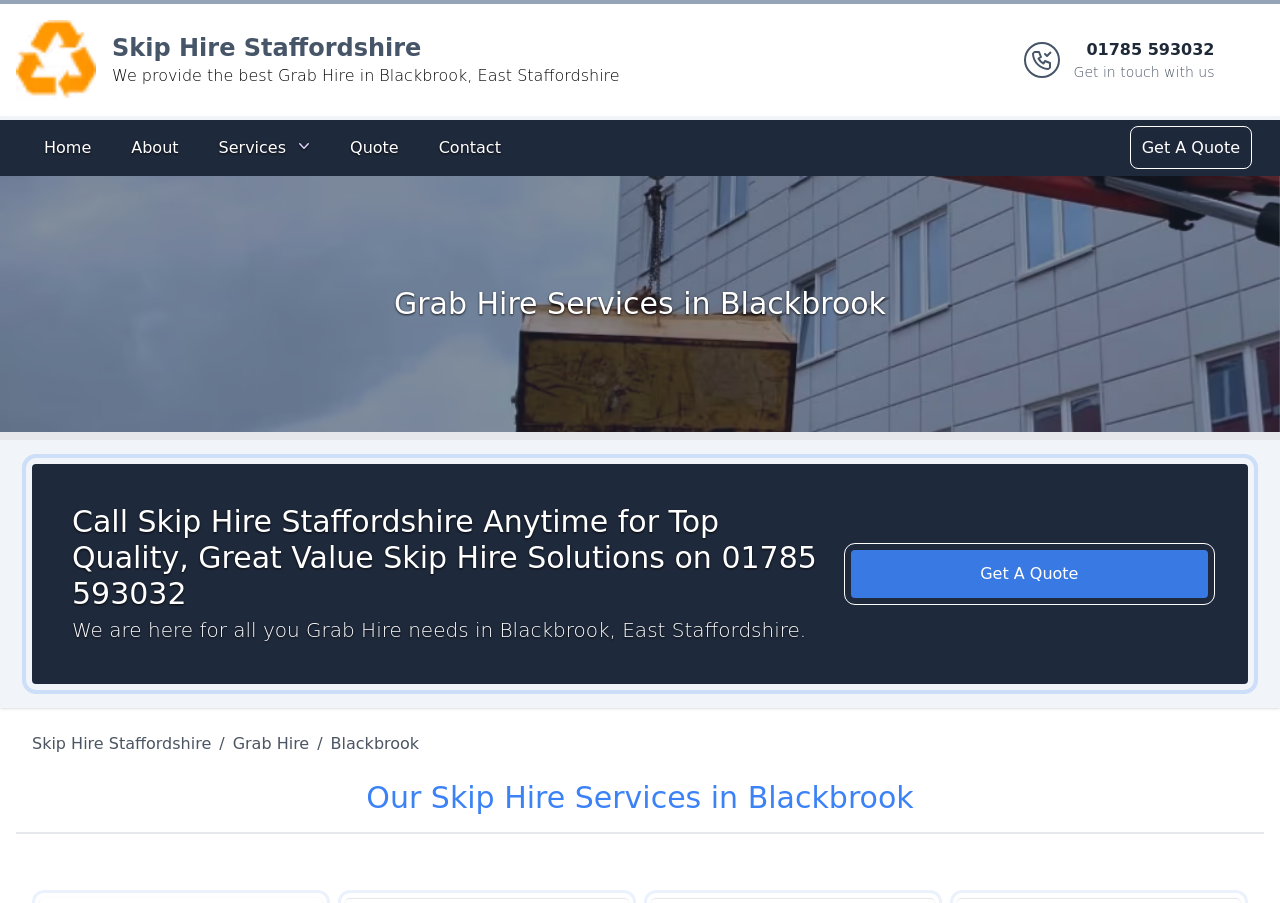Respond to the following question using a concise word or phrase: 
What type of services does Skip Hire Staffordshire provide?

Grab Hire services